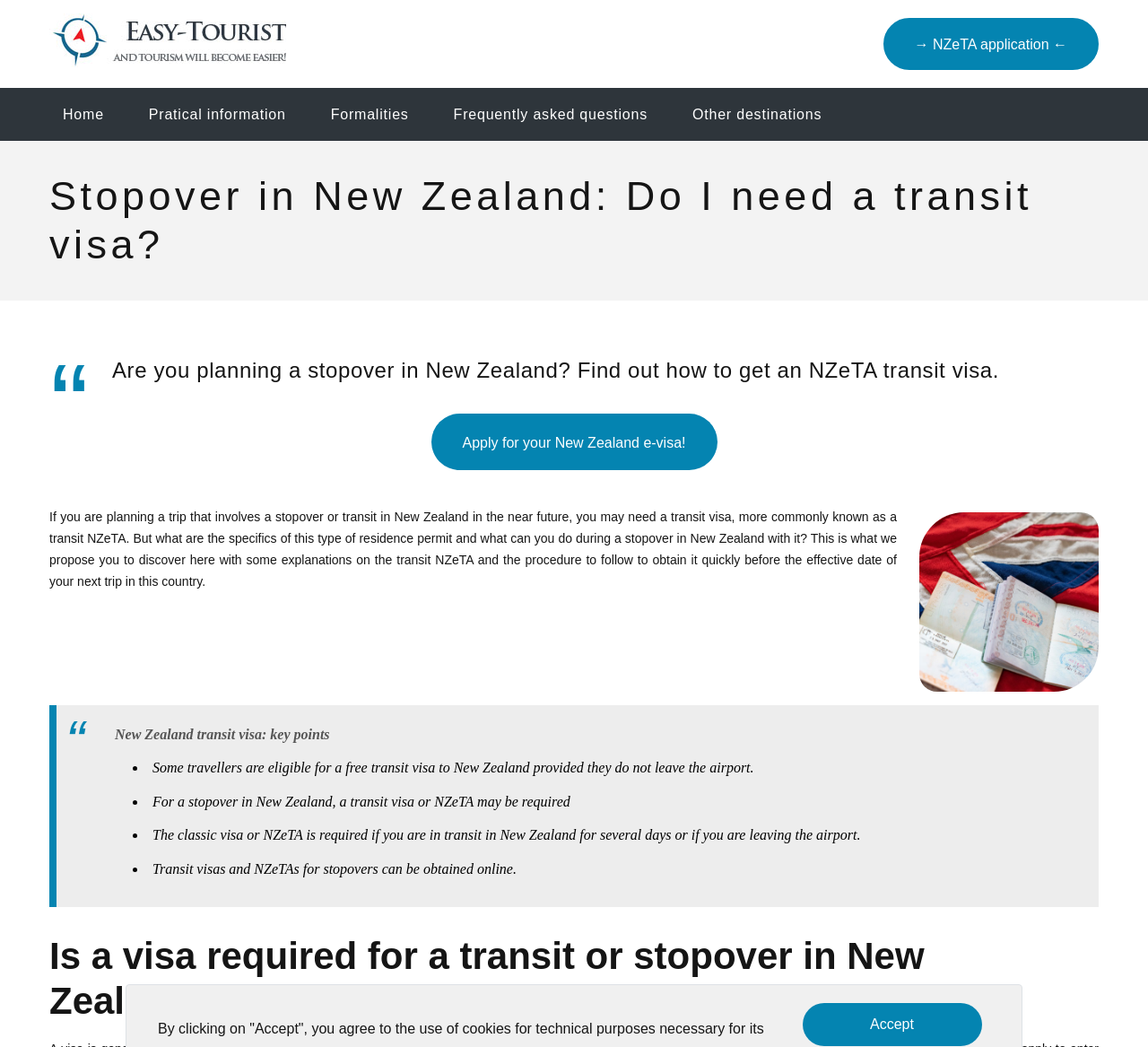Where can I apply for a New Zealand e-visa?
Offer a detailed and full explanation in response to the question.

The text 'Transit visas and NZeTAs for stopovers can be obtained online.' indicates that individuals can apply for a New Zealand e-visa online.